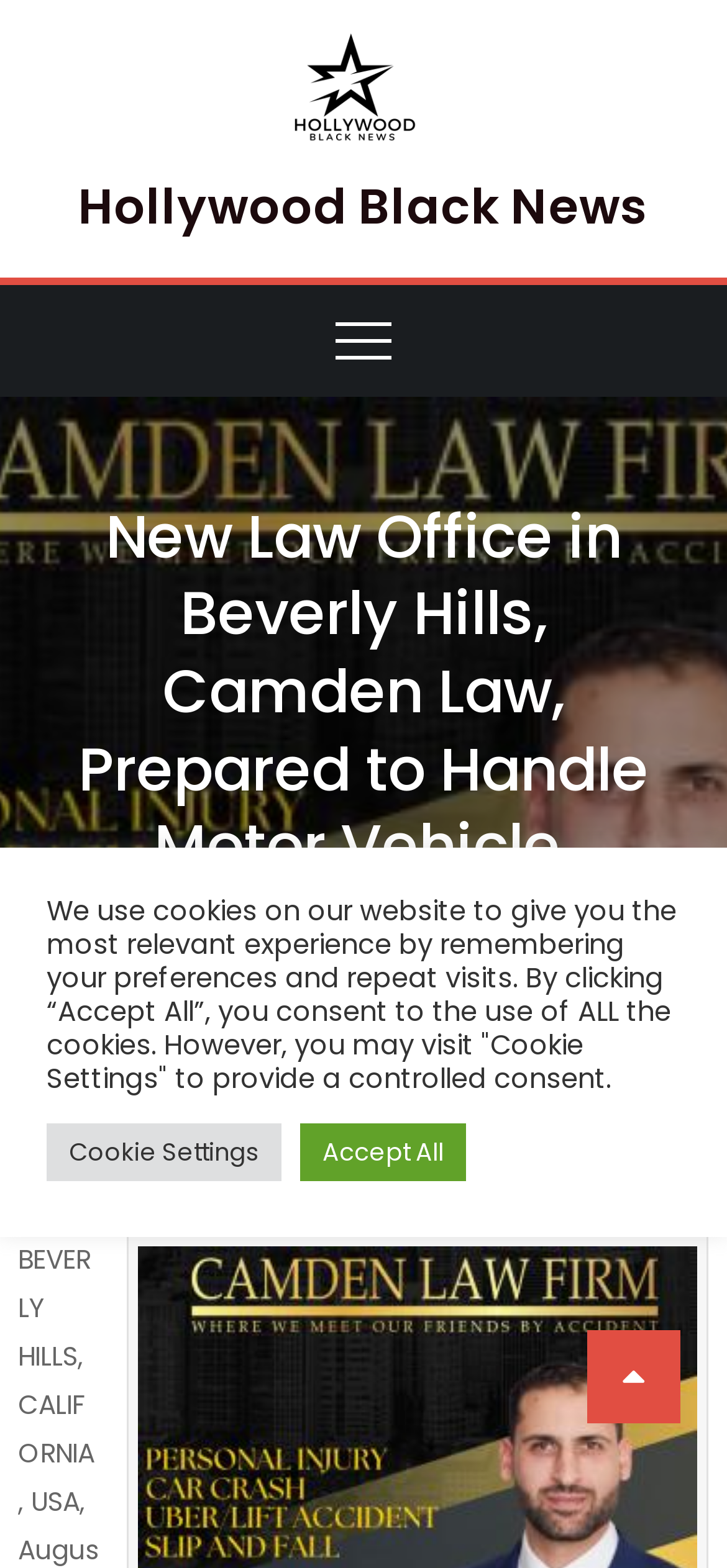Can you give a detailed response to the following question using the information from the image? What type of accidents does the law office handle?

The type of accidents handled by the law office can be found in the heading element which says 'New Law Office in Beverly Hills, Camden Law, Prepared to Handle Motor Vehicle, Uber/Lyft, and Slip and Fall Accidents'. The heading element is located at the top of the webpage and has a bounding box with coordinates [0.063, 0.317, 0.937, 0.663].